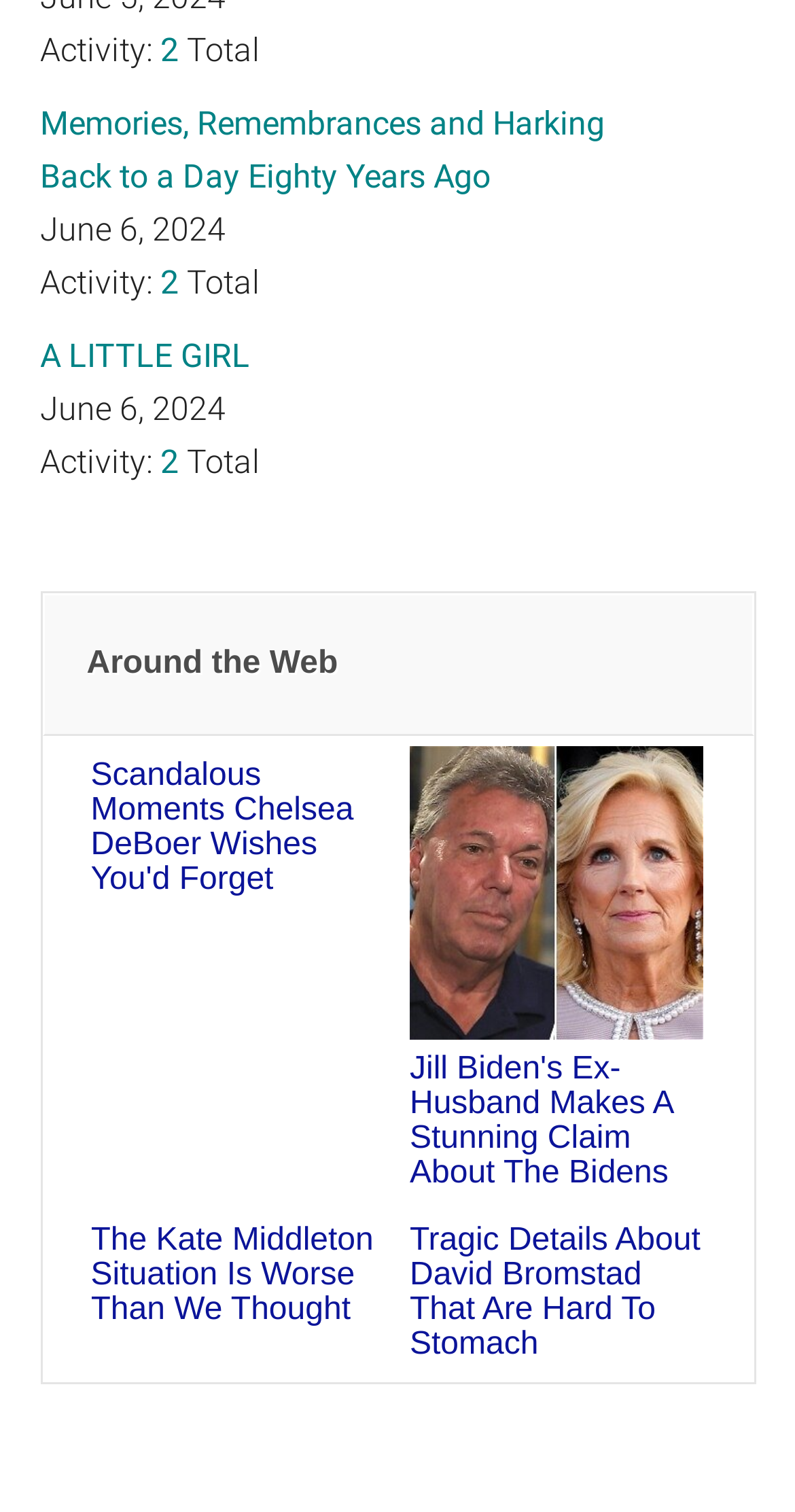Respond concisely with one word or phrase to the following query:
How many links are there on the webpage?

11